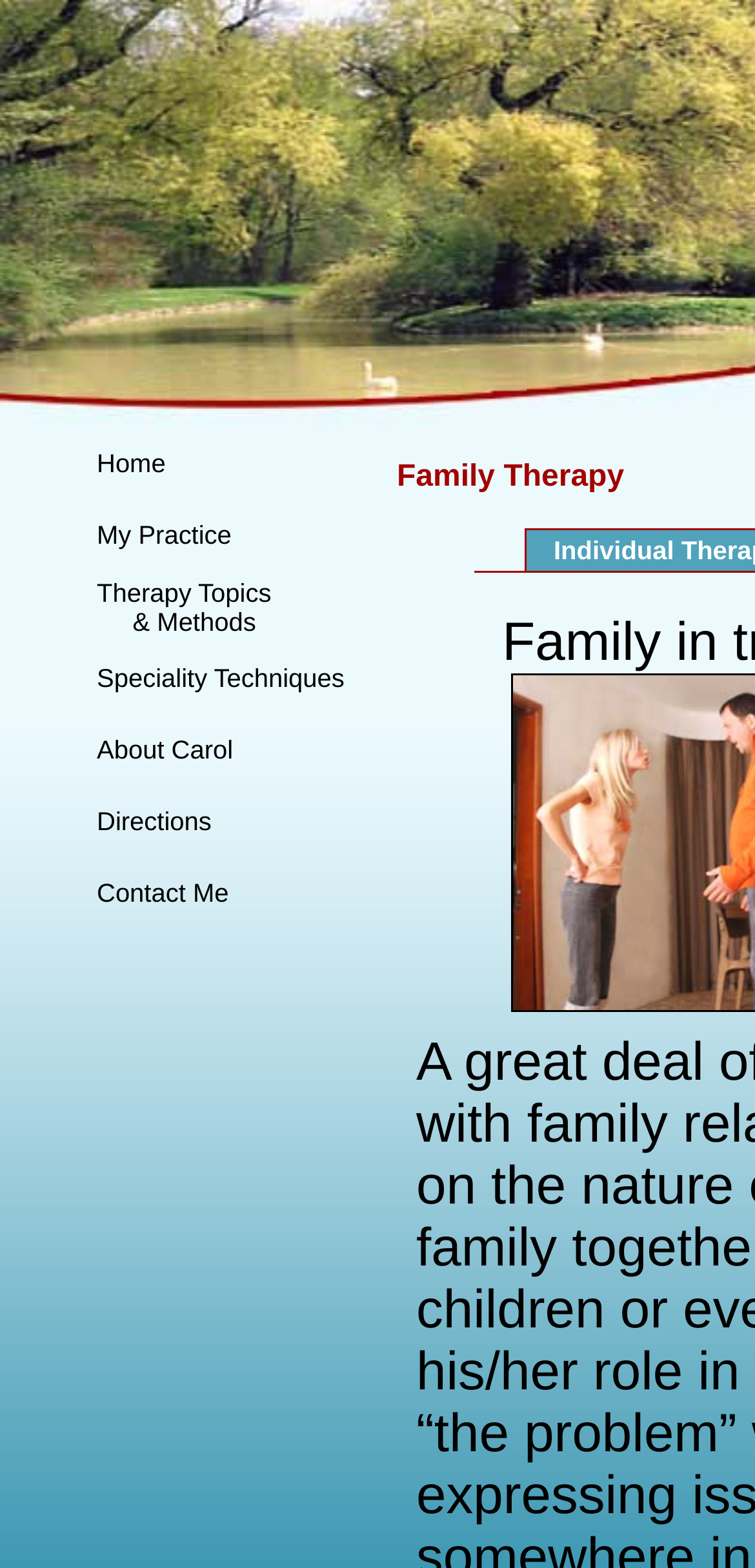Find the UI element described as: "parent_node: Remember Me name="password_protected_rememberme" value="1"" and predict its bounding box coordinates. Ensure the coordinates are four float numbers between 0 and 1, [left, top, right, bottom].

None